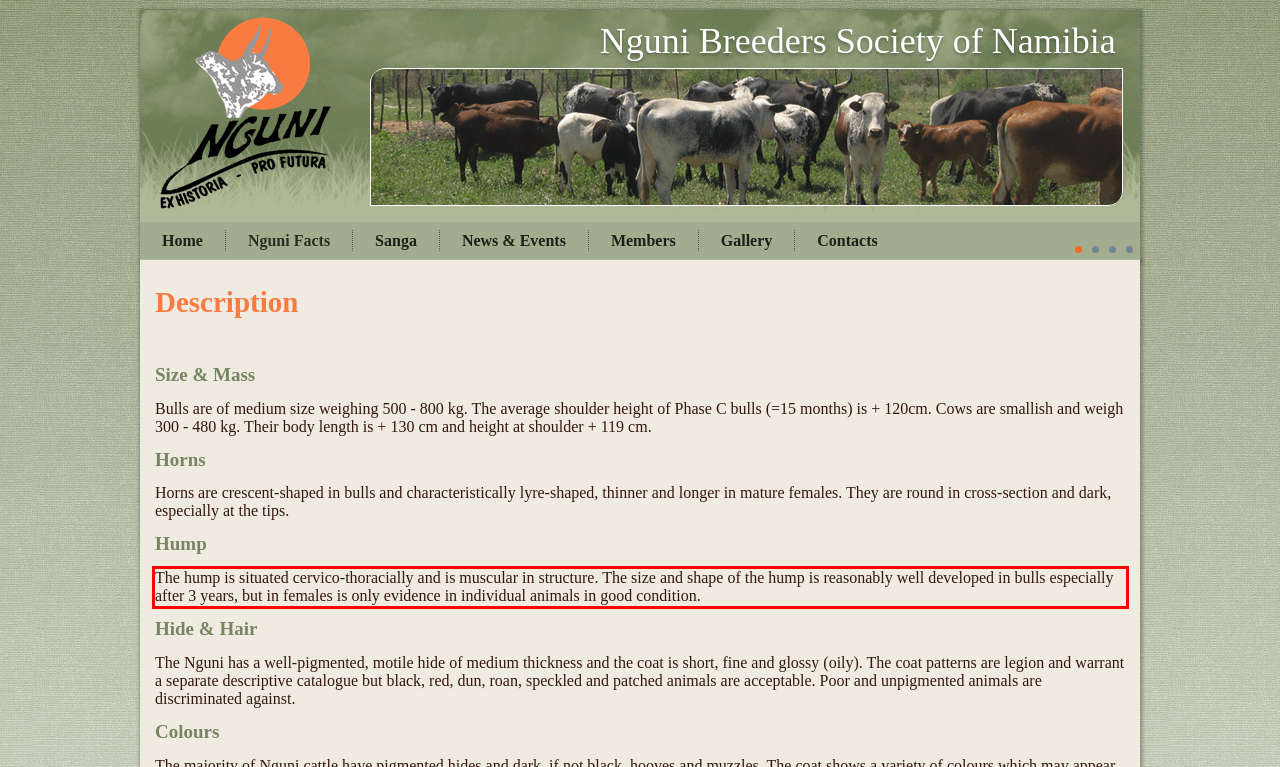With the provided screenshot of a webpage, locate the red bounding box and perform OCR to extract the text content inside it.

The hump is situated cervico-thoracially and is muscular in structure. The size and shape of the hump is reasonably well developed in bulls especially after 3 years, but in females is only evidence in individual animals in good condition.